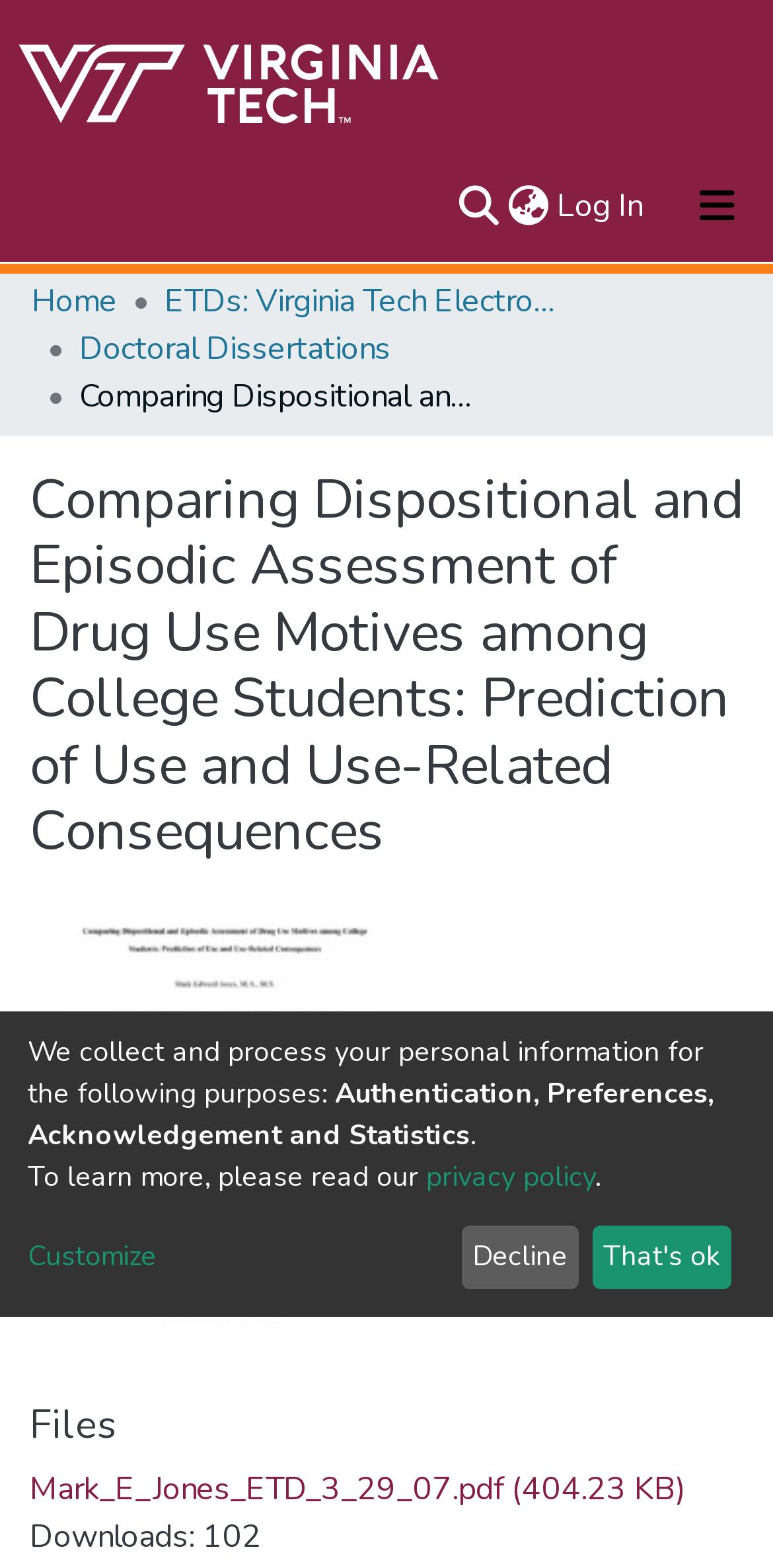What is the file size of the PDF file?
Can you provide an in-depth and detailed response to the question?

I found the file size of the PDF file by looking at the link to the file, which says 'Mark_E_Jones_ETD_3_29_07.pdf (404.23 KB)'. This indicates that the file size of the PDF file is 404.23 KB.